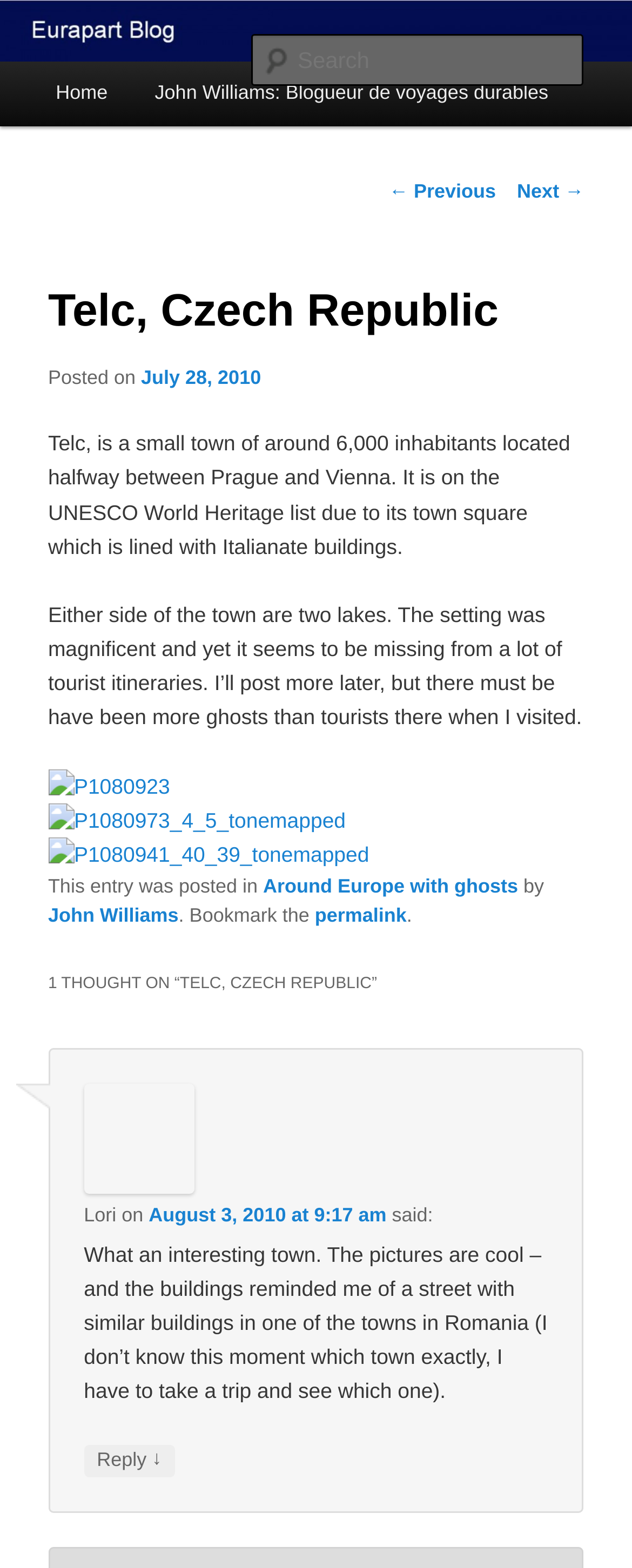What is the name of the author of the article?
Could you answer the question with a detailed and thorough explanation?

The article's footer section mentions 'This entry was posted in ... by John Williams', so the answer is John Williams.